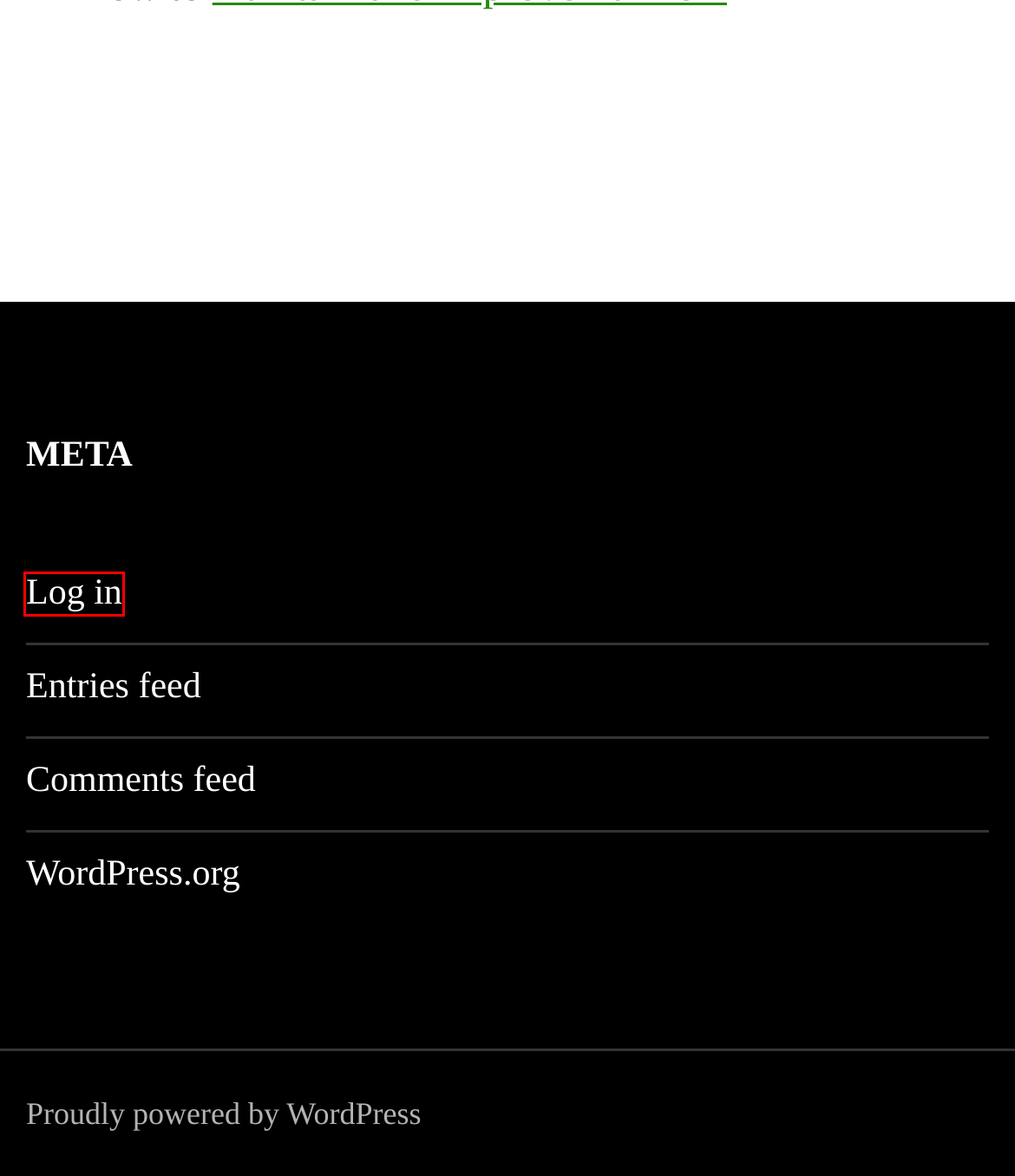With the provided webpage screenshot containing a red bounding box around a UI element, determine which description best matches the new webpage that appears after clicking the selected element. The choices are:
A. Maintaining and improving PanLem | PanLex development
B. PanLex API documentation | PanLex development
C. PanLex development | PanLex development
D. Comments for PanLex development
E. PanLex development
F. Log In ‹ PanLex development — WordPress
G. Blog Tool, Publishing Platform, and CMS – WordPress.org
H. Using PanLem | PanLex development

F